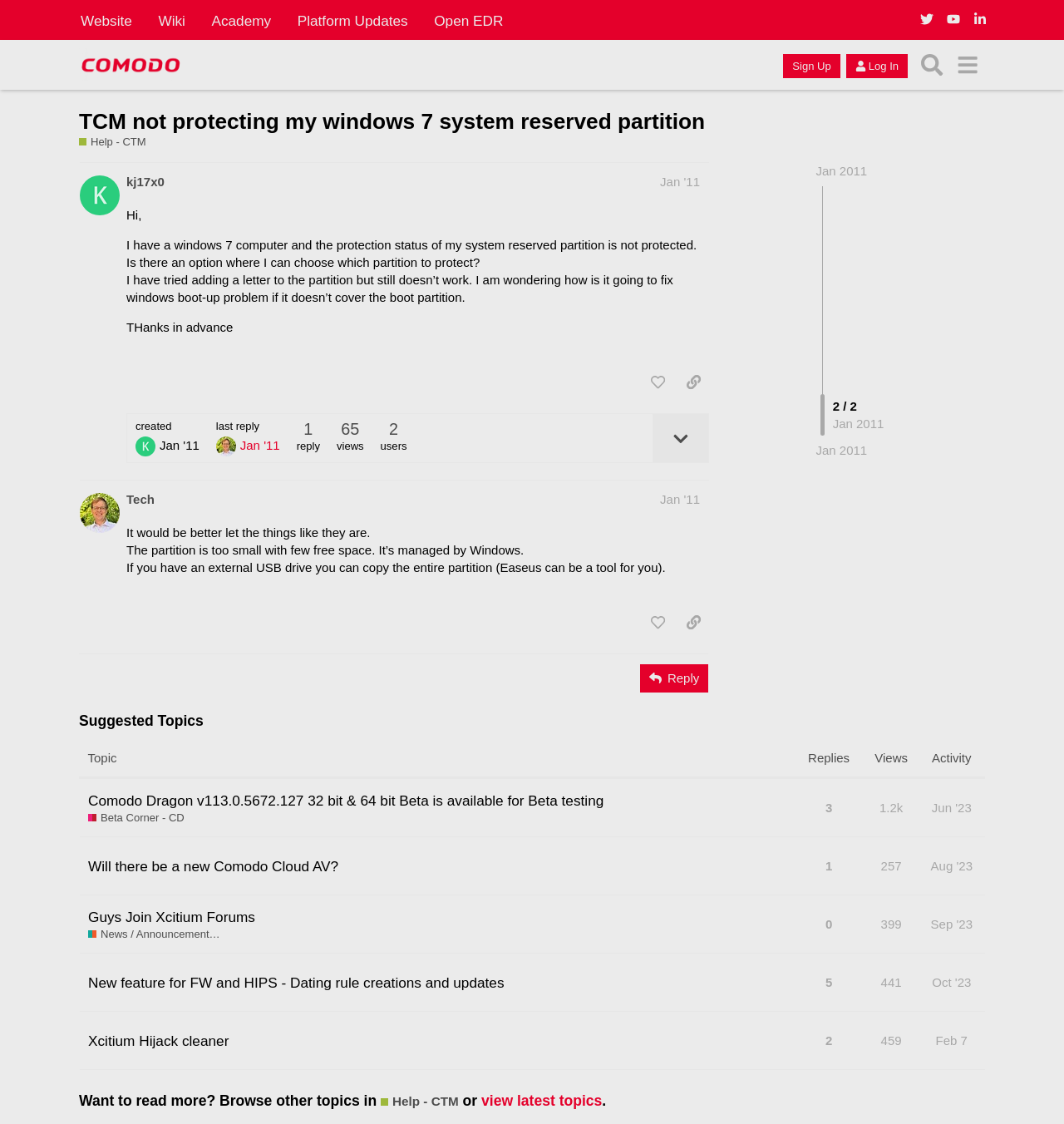Please analyze the image and provide a thorough answer to the question:
What is the topic of the first post?

I determined the topic of the first post by looking at the heading element with the text 'TCM not protecting my windows 7 system reserved partition' which is located inside the region element with the role 'post #1 by @kj17x0'.